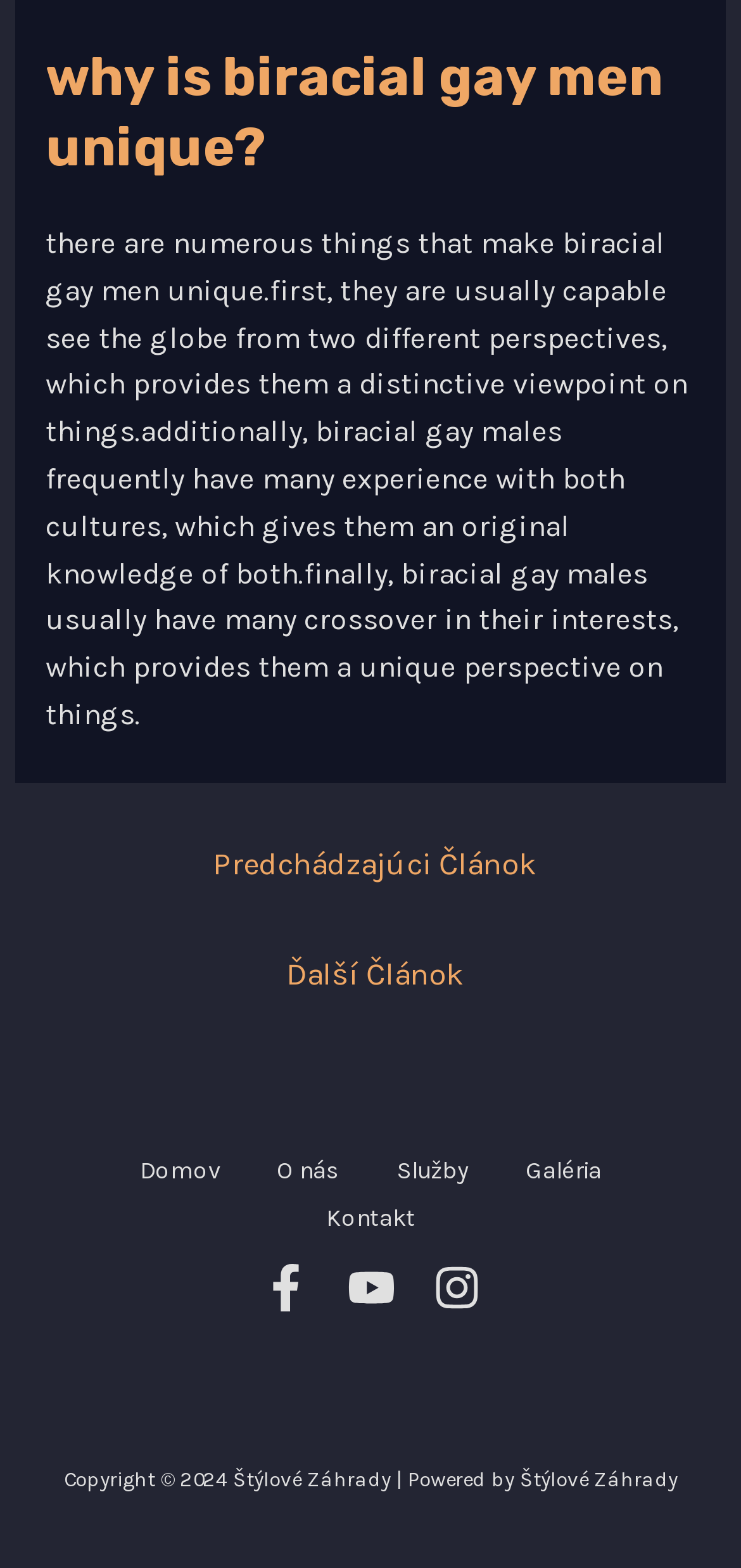What is the topic of the article?
Using the details from the image, give an elaborate explanation to answer the question.

The topic of the article can be determined by reading the heading 'why is biracial gay men unique?' and the subsequent StaticText that provides more information about biracial gay men.